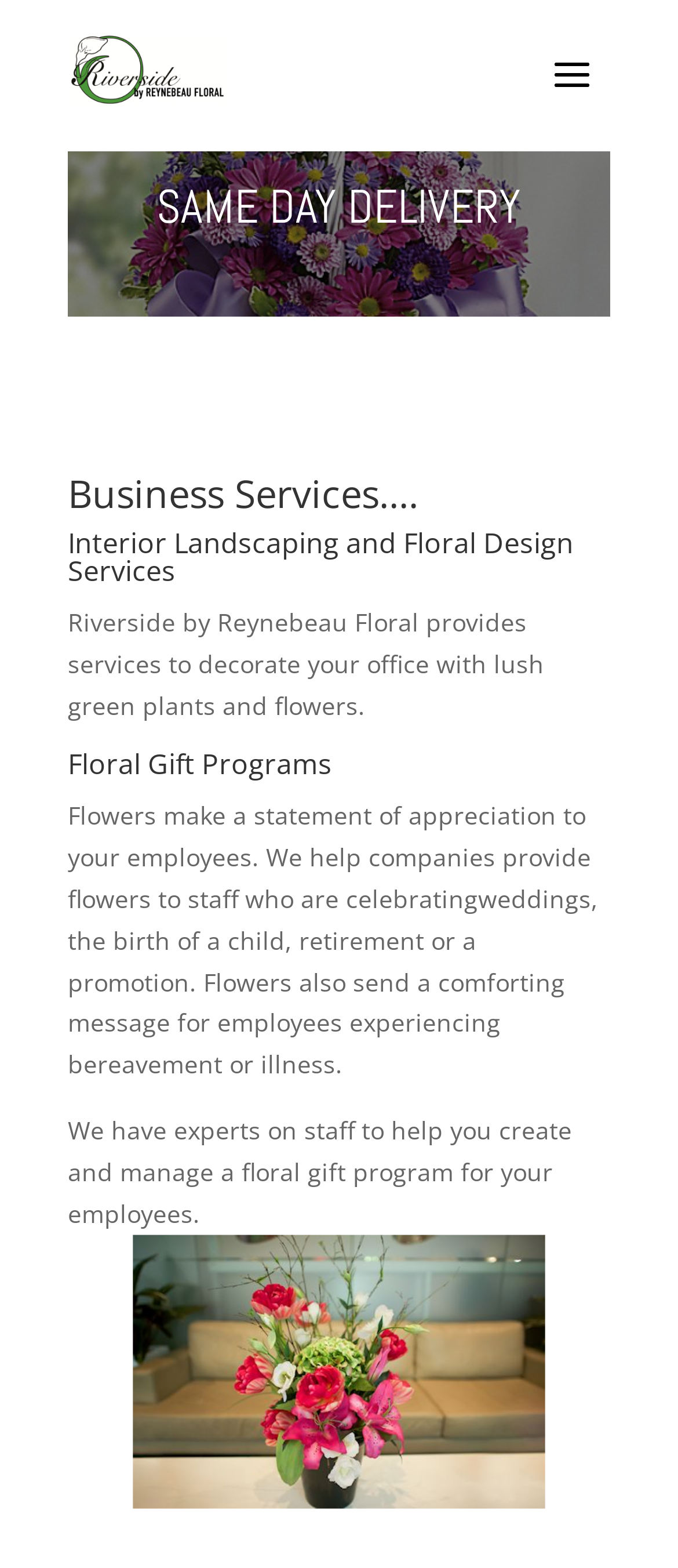What occasions can flowers be sent for?
Using the information presented in the image, please offer a detailed response to the question.

According to the webpage, flowers can be sent to employees celebrating weddings, the birth of a child, retirement, or a promotion, as well as to those experiencing bereavement or illness, as mentioned in the StaticText element.